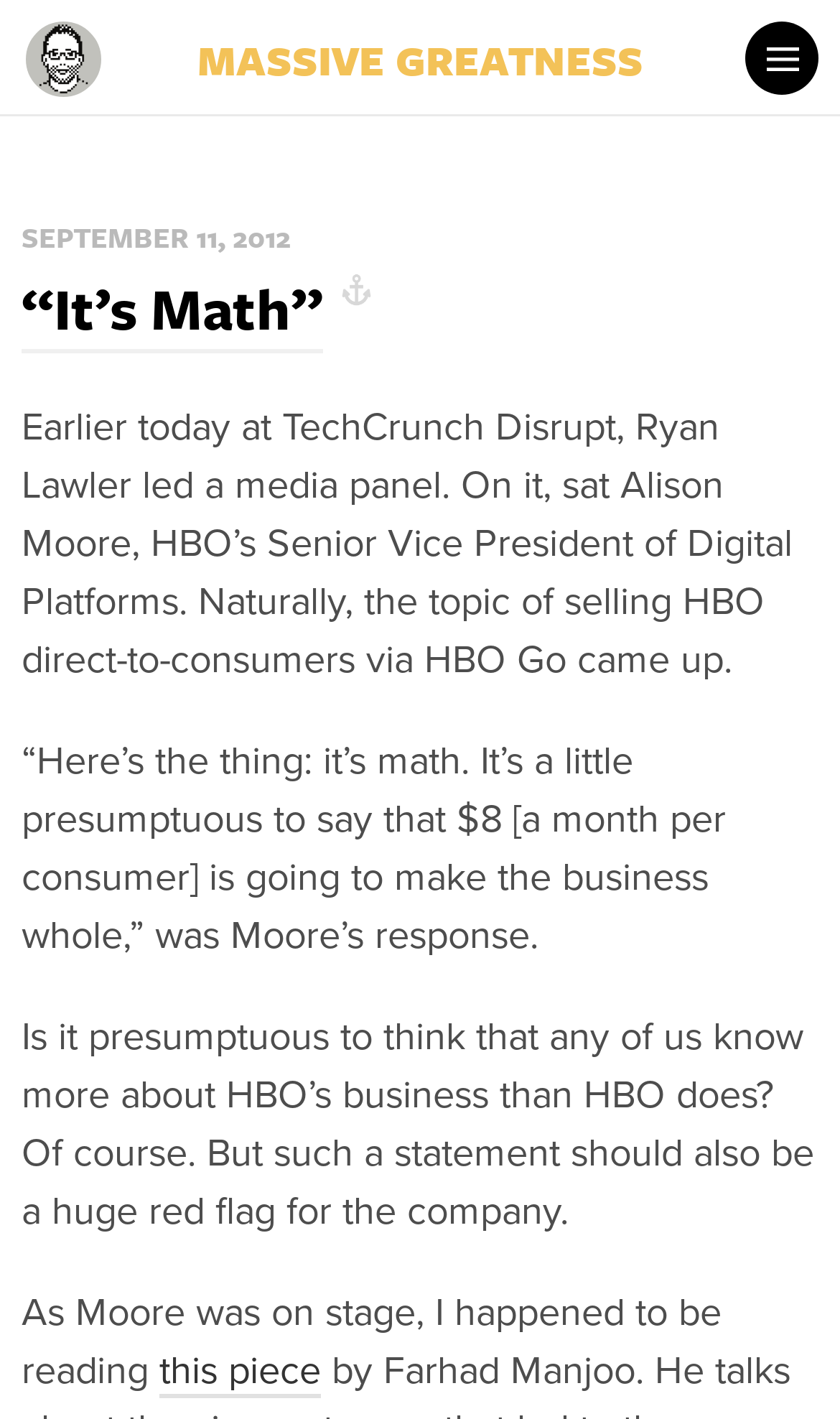Offer a meticulous caption that includes all visible features of the webpage.

The webpage appears to be a blog post or article discussing a topic related to HBO and its digital platforms. At the top-left corner, there is a small figure, likely an image or icon. Below it, there is a link to "Svbtle" and a heading that reads "MASSIVE GREATNESS" in a prominent font size. 

On the top-right corner, there is another figure, and a link to "Menu". Below the "MASSIVE GREATNESS" heading, there is a time stamp indicating the date "SEPTEMBER 11, 2012". 

The main content of the webpage starts with a heading that reads "“It’s Math”", followed by a paragraph of text that discusses a media panel at TechCrunch Disrupt, where Alison Moore, HBO’s Senior Vice President of Digital Platforms, spoke about selling HBO direct-to-consumers via HBO Go. 

The text continues with a quote from Moore, where she responds to a question about the pricing of HBO Go. The article then goes on to discuss the implications of Moore's statement, questioning whether it's presumptuous to think that anyone knows more about HBO's business than HBO itself. 

The article concludes with the author mentioning that they were reading a related piece while Moore was on stage, and provides a link to "this piece" at the bottom of the page.